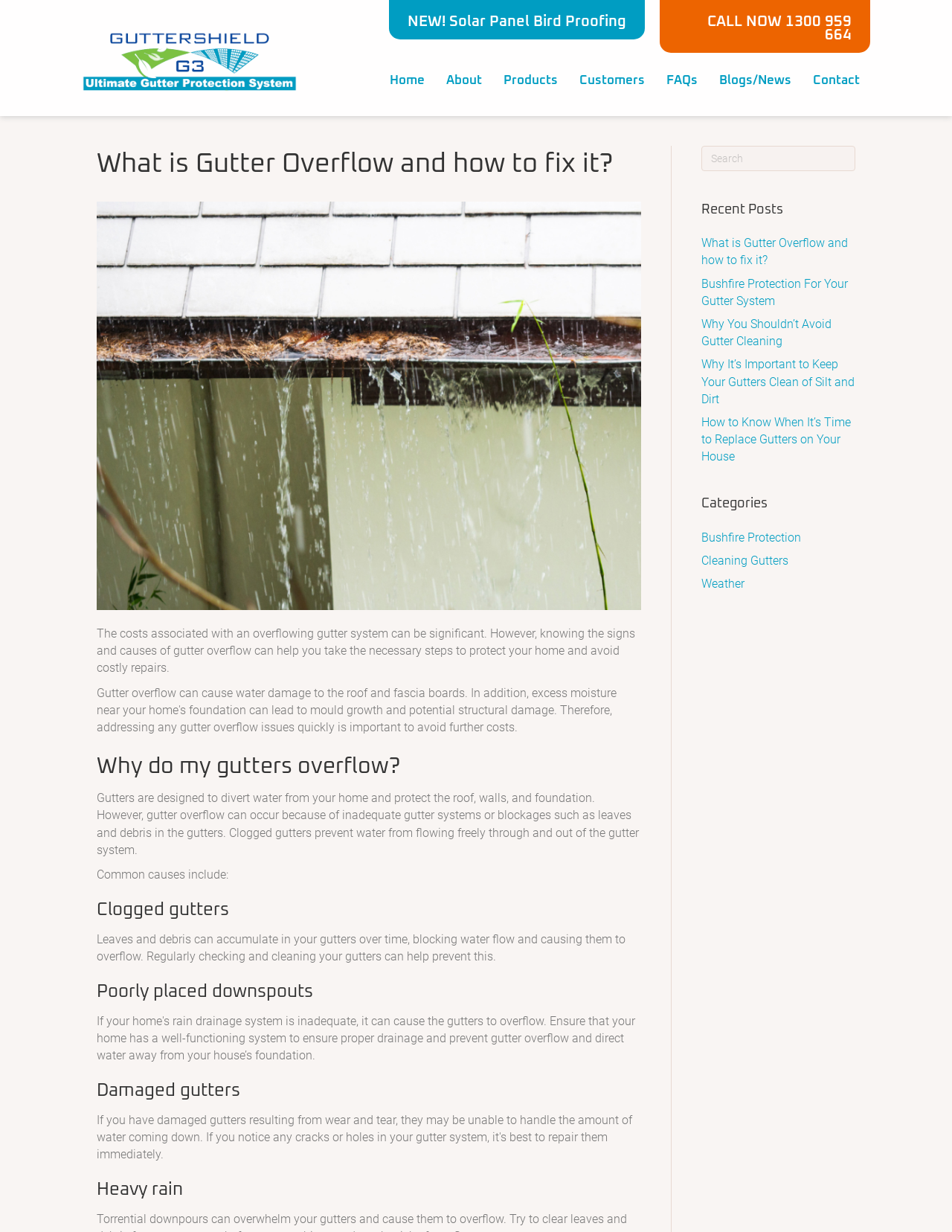Provide a single word or phrase answer to the question: 
What is the name of the company mentioned on this webpage?

GuttershieldQLD